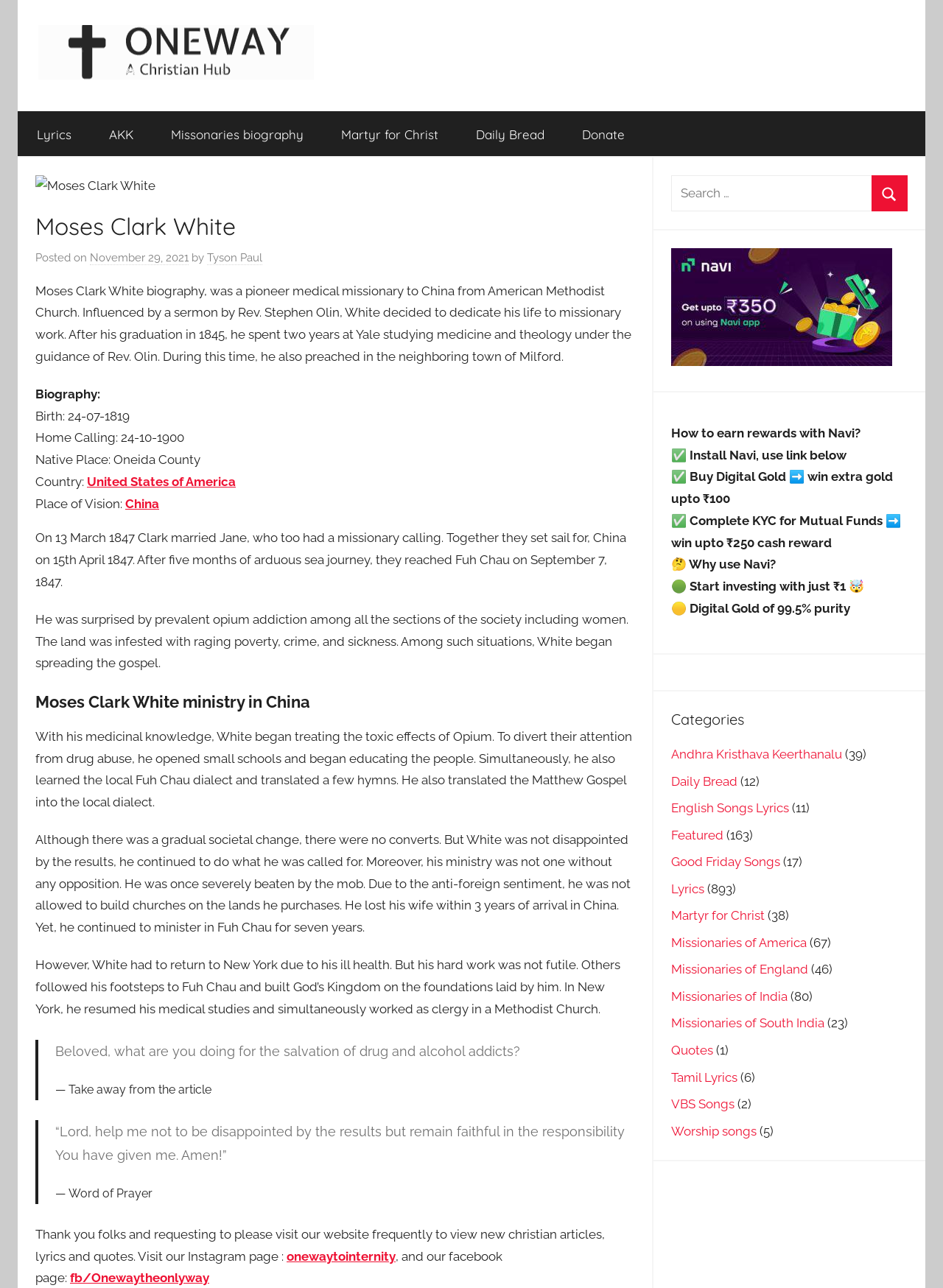What is the name of the church where Moses Clark White worked as clergy?
Provide a well-explained and detailed answer to the question.

The static text mentions that Moses Clark White worked as clergy in a Methodist Church in New York after returning from China.